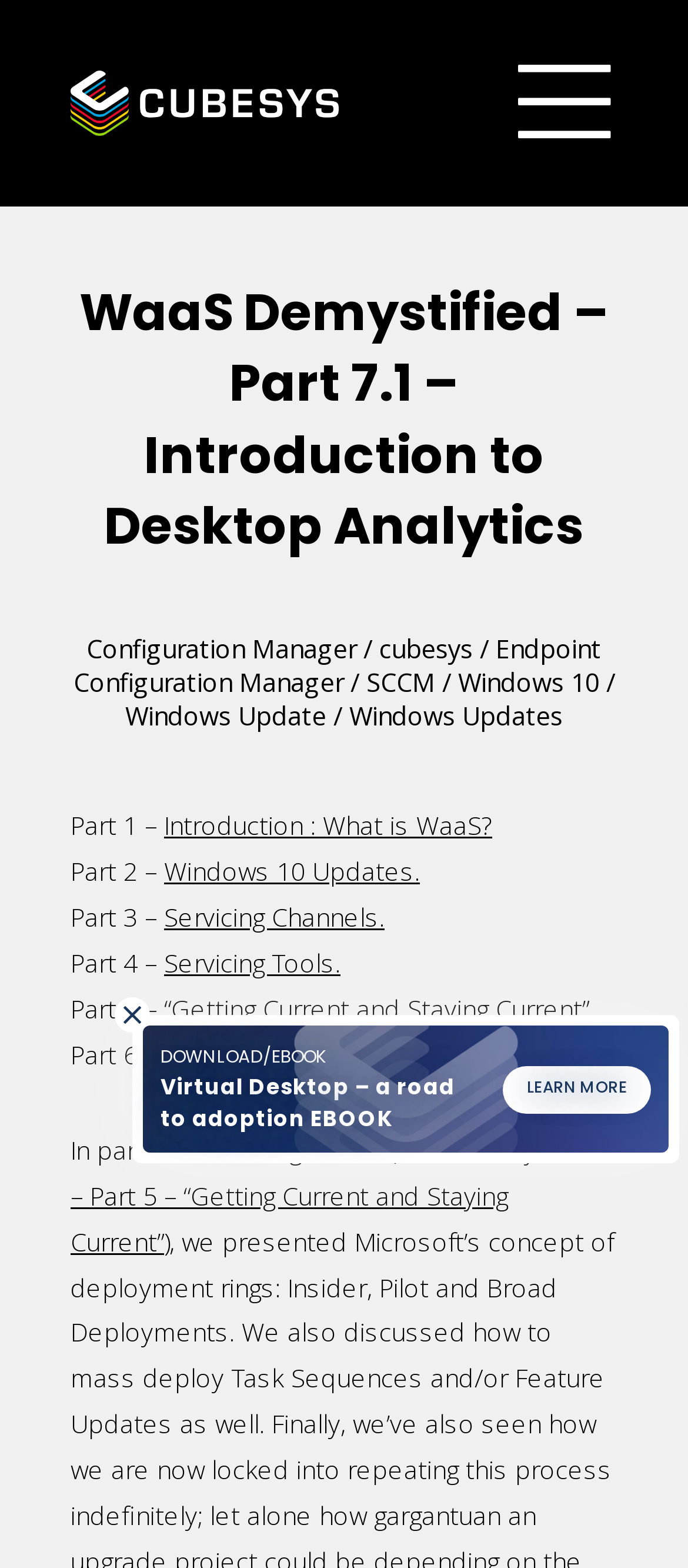Provide the bounding box coordinates, formatted as (top-left x, top-left y, bottom-right x, bottom-right y), with all values being floating point numbers between 0 and 1. Identify the bounding box of the UI element that matches the description: Endpoint Configuration Manager

[0.106, 0.403, 0.874, 0.446]